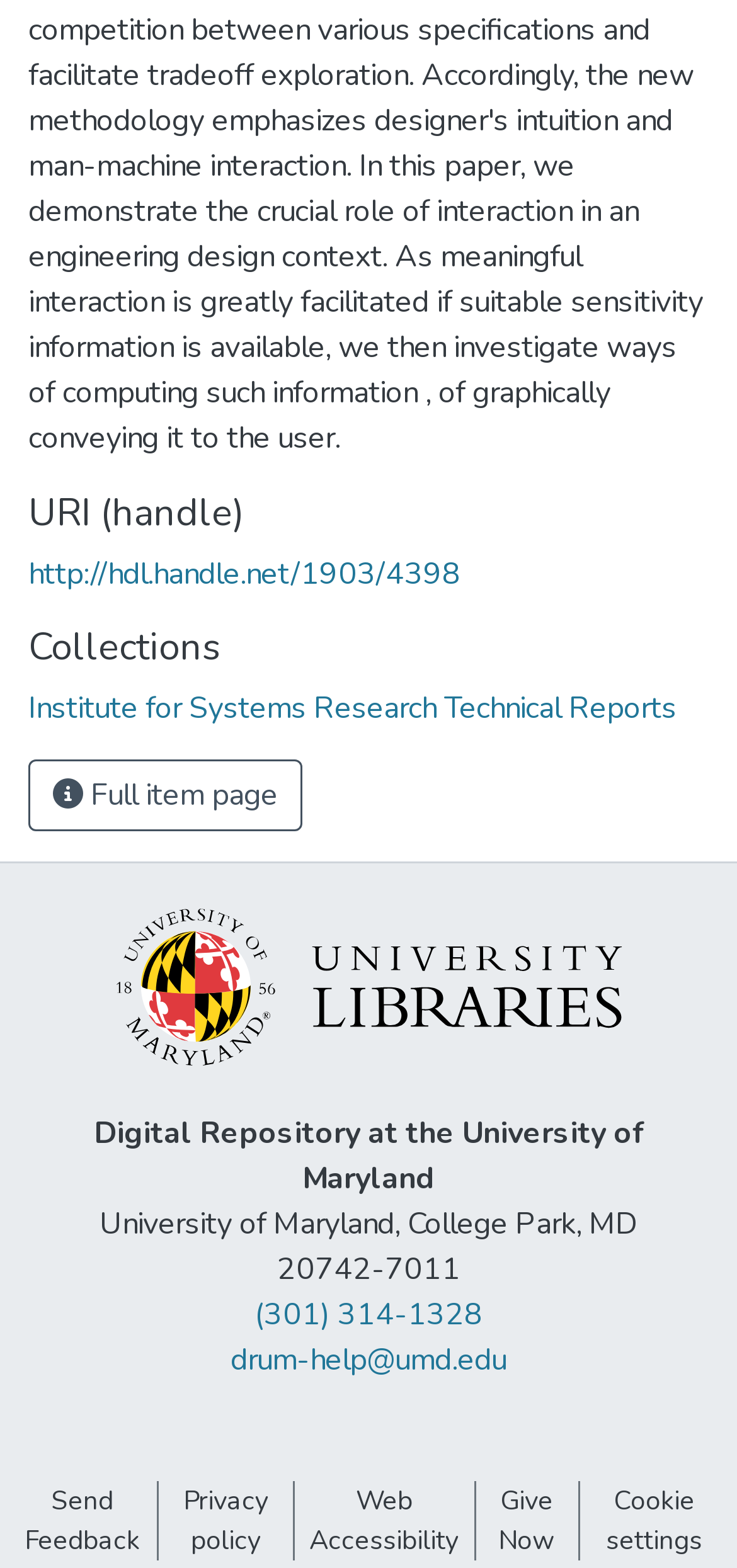Pinpoint the bounding box coordinates of the clickable element needed to complete the instruction: "View full item page". The coordinates should be provided as four float numbers between 0 and 1: [left, top, right, bottom].

[0.038, 0.485, 0.41, 0.53]